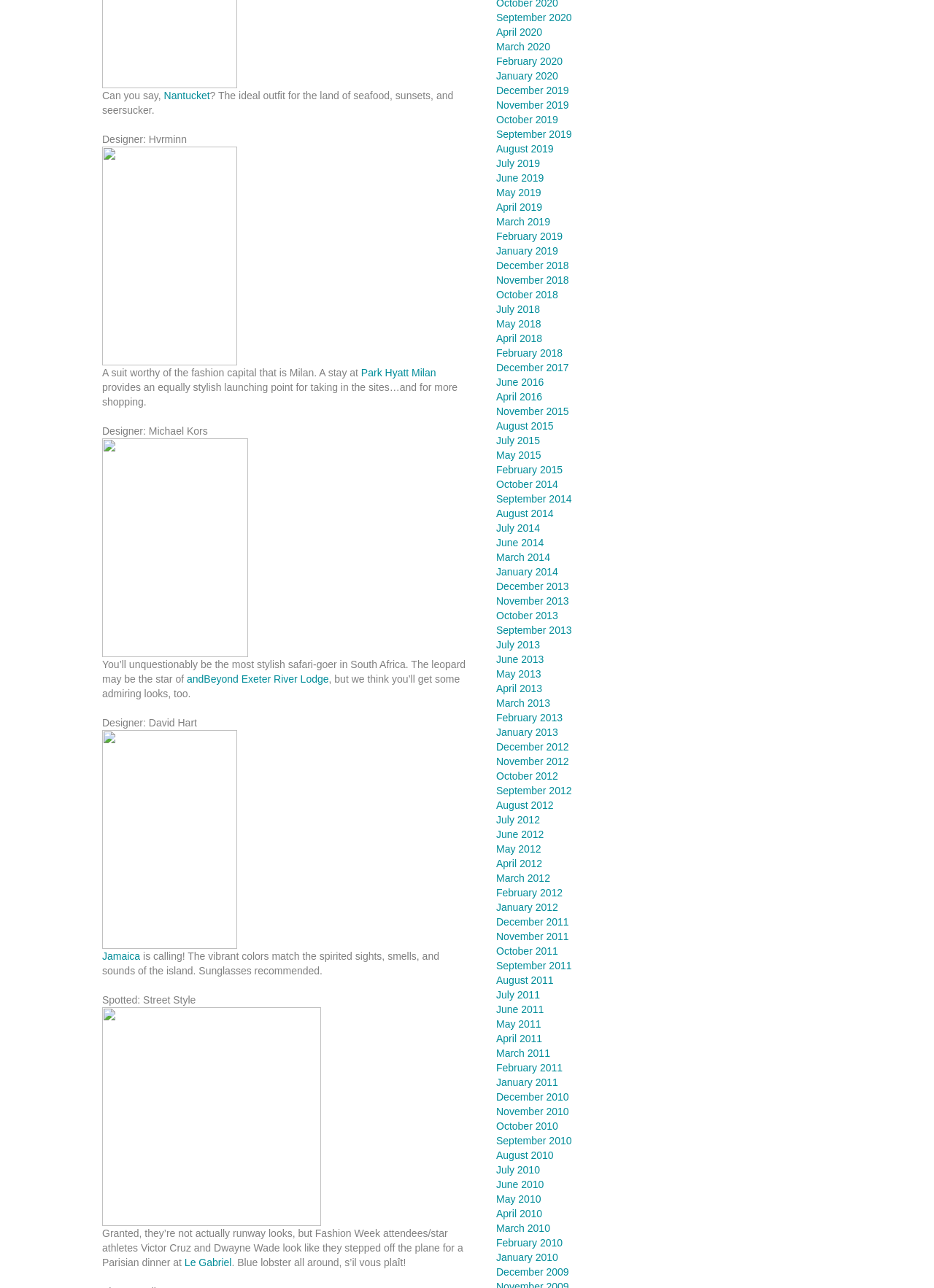Using the details from the image, please elaborate on the following question: What is the theme of the outfits described in the text?

The text describes outfits inspired by various travel destinations such as Nantucket, Milan, South Africa, and Jamaica, indicating that the theme of the outfits is travel destinations.